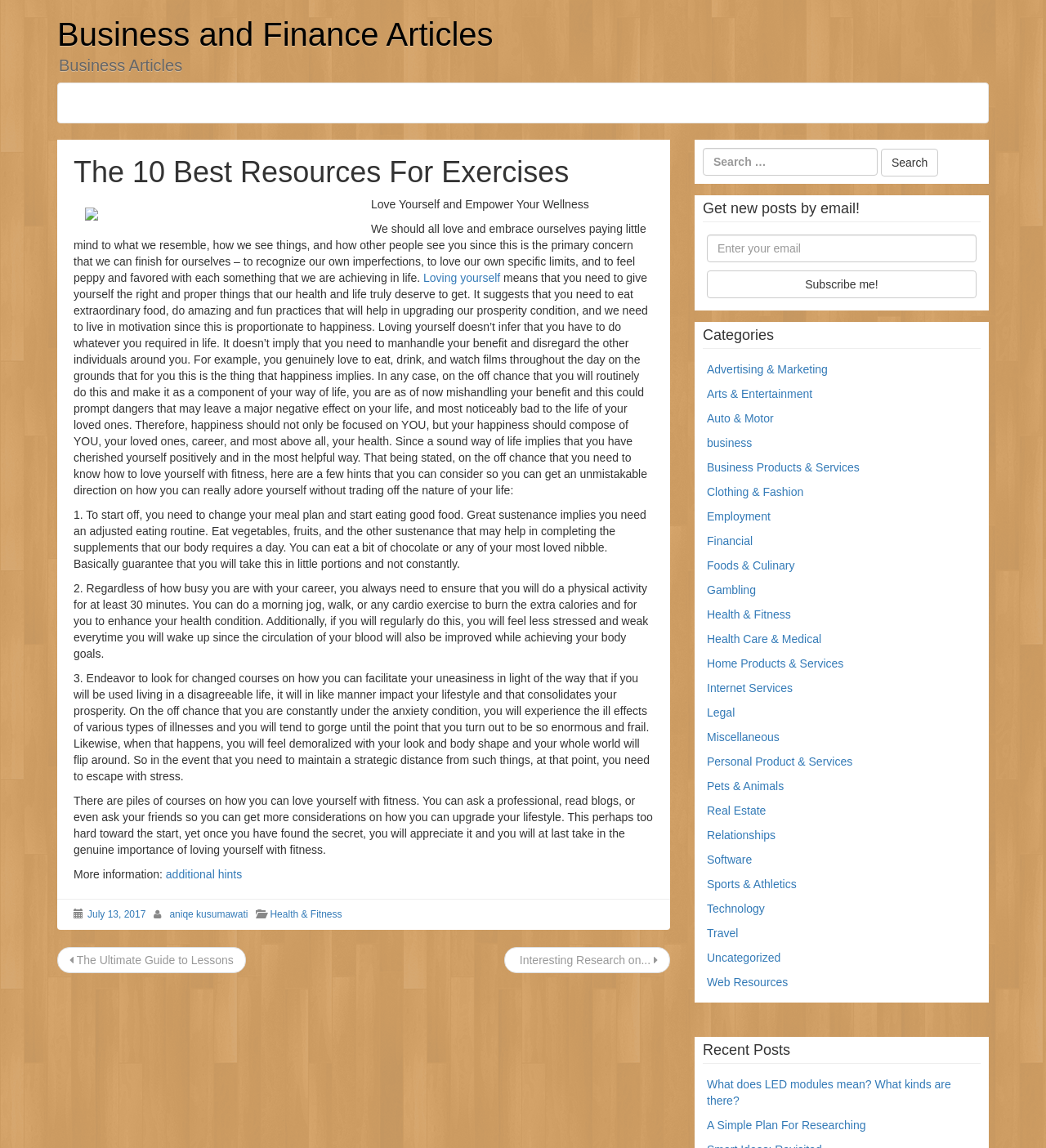For the given element description name="s" placeholder="Search …" title="Search for:", determine the bounding box coordinates of the UI element. The coordinates should follow the format (top-left x, top-left y, bottom-right x, bottom-right y) and be within the range of 0 to 1.

[0.672, 0.129, 0.839, 0.153]